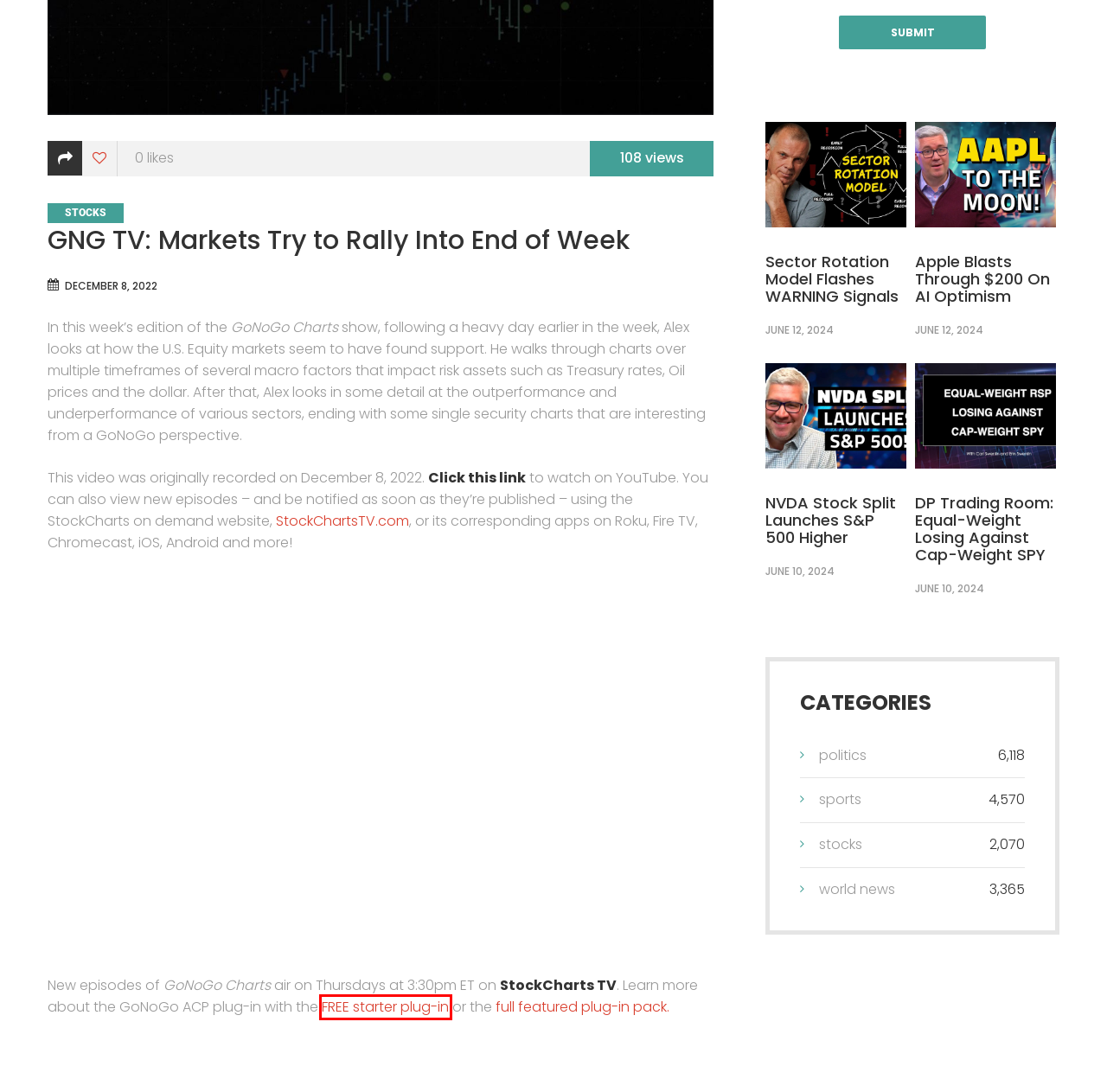Assess the screenshot of a webpage with a red bounding box and determine which webpage description most accurately matches the new page after clicking the element within the red box. Here are the options:
A. Stocks – Daily Mind Goals
B. Sector Rotation Model Flashes WARNING Signals – Daily Mind Goals
C. StockCharts TV | StockCharts.com
D. Marketplace | StockCharts
E. Apple Blasts Through $200 On AI Optimism – Daily Mind Goals
F. DP Trading Room: Equal-Weight Losing Against Cap-Weight SPY – Daily Mind Goals
G. NVDA Stock Split Launches S&P 500 Higher – Daily Mind Goals
H. Politics – Daily Mind Goals

D